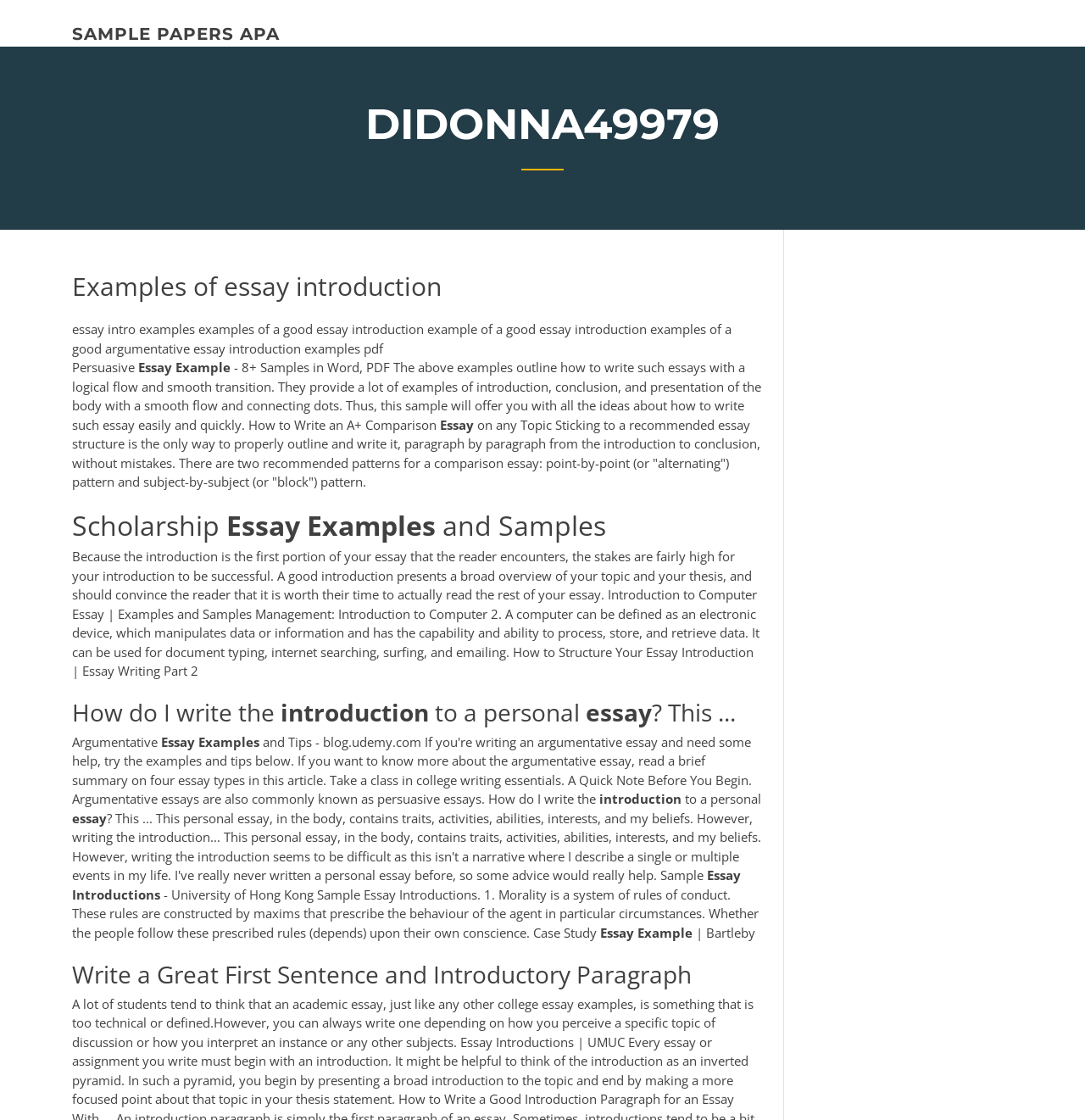Provide a short answer using a single word or phrase for the following question: 
What is the main topic of this webpage?

Essay introductions